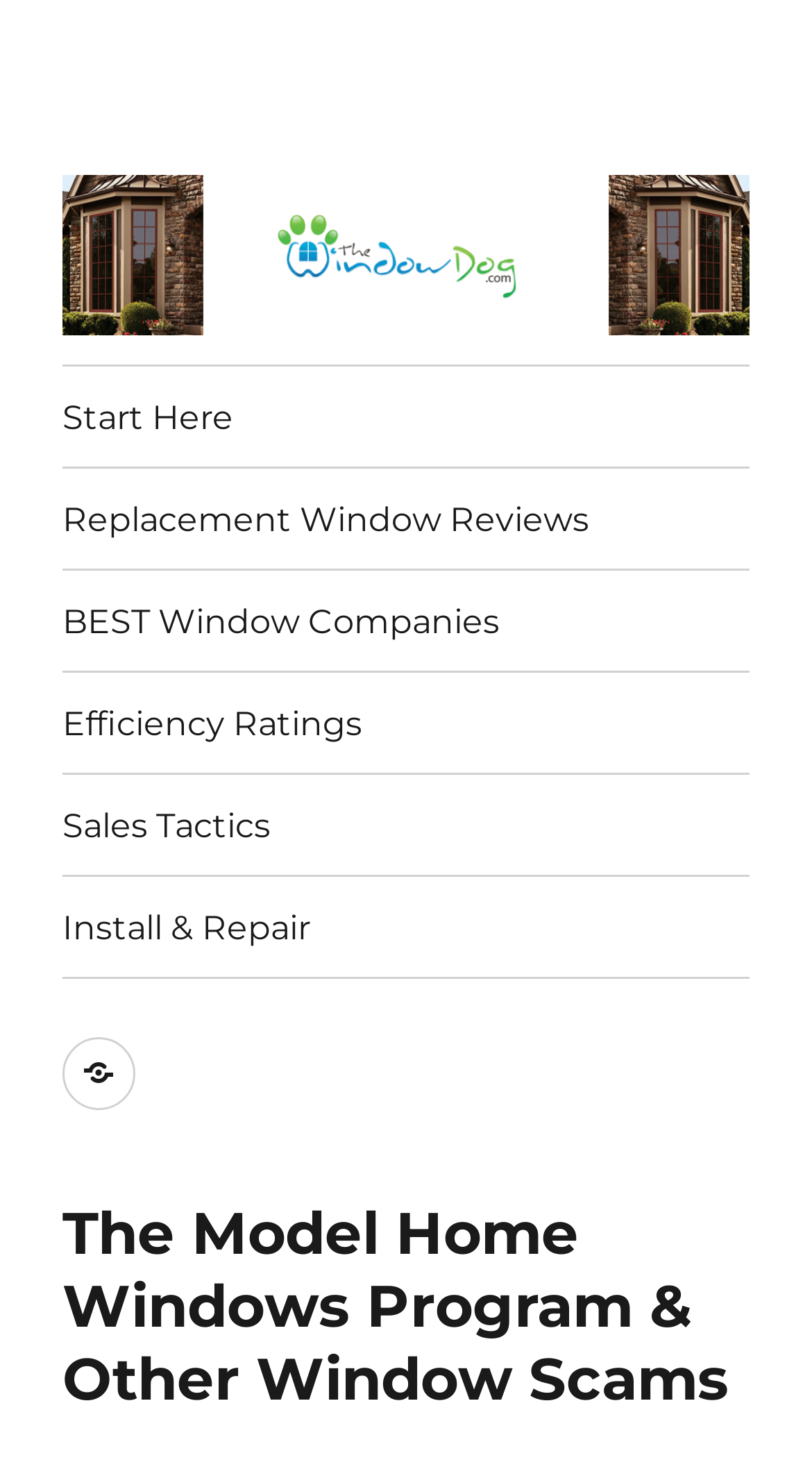Determine the main headline from the webpage and extract its text.

The Model Home Windows Program & Other Window Scams